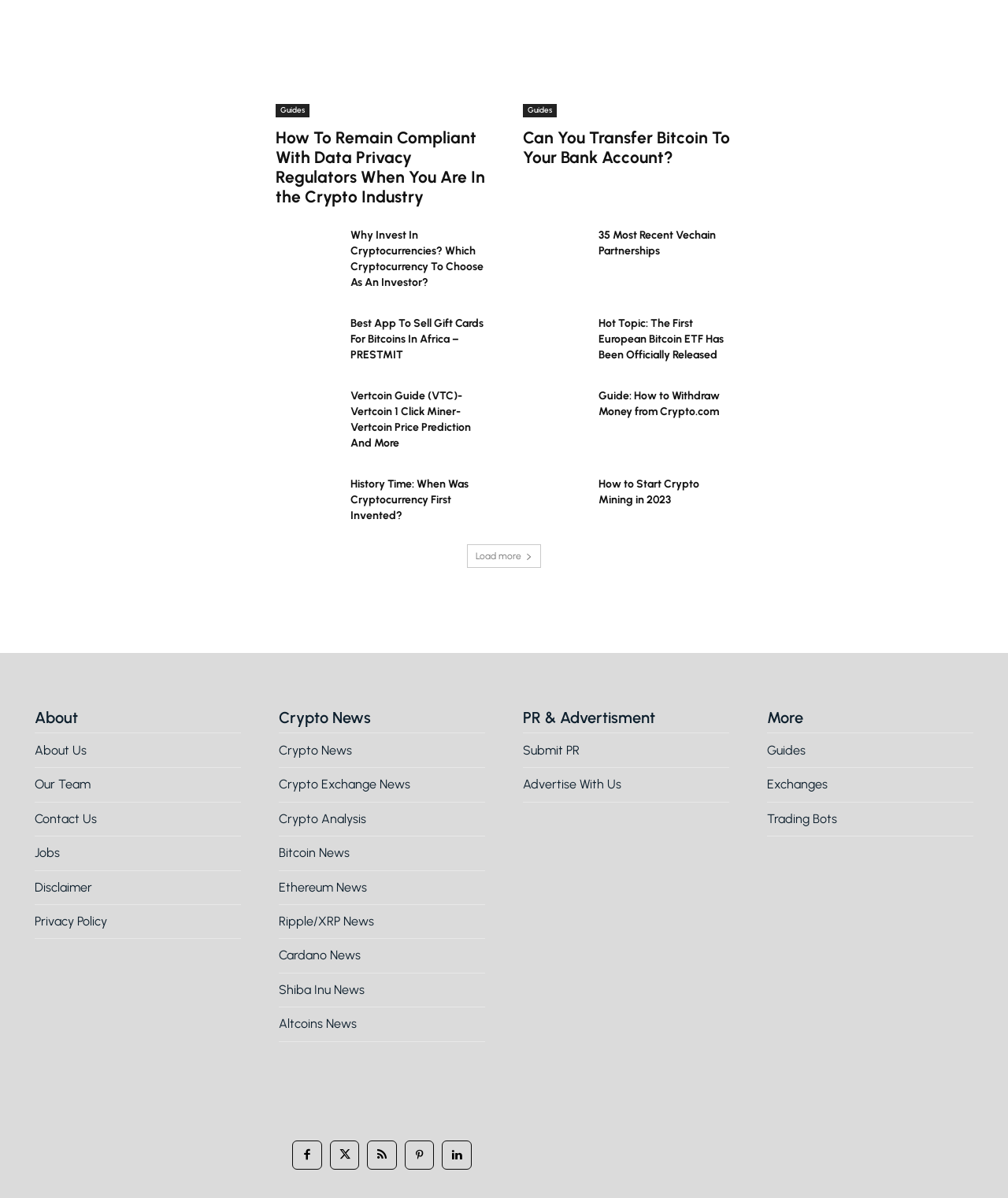How many social media links are at the bottom of the page?
Please provide a comprehensive and detailed answer to the question.

At the bottom of the page, there are links to five social media platforms, represented by icons, which are likely used to connect to the website's social media profiles.